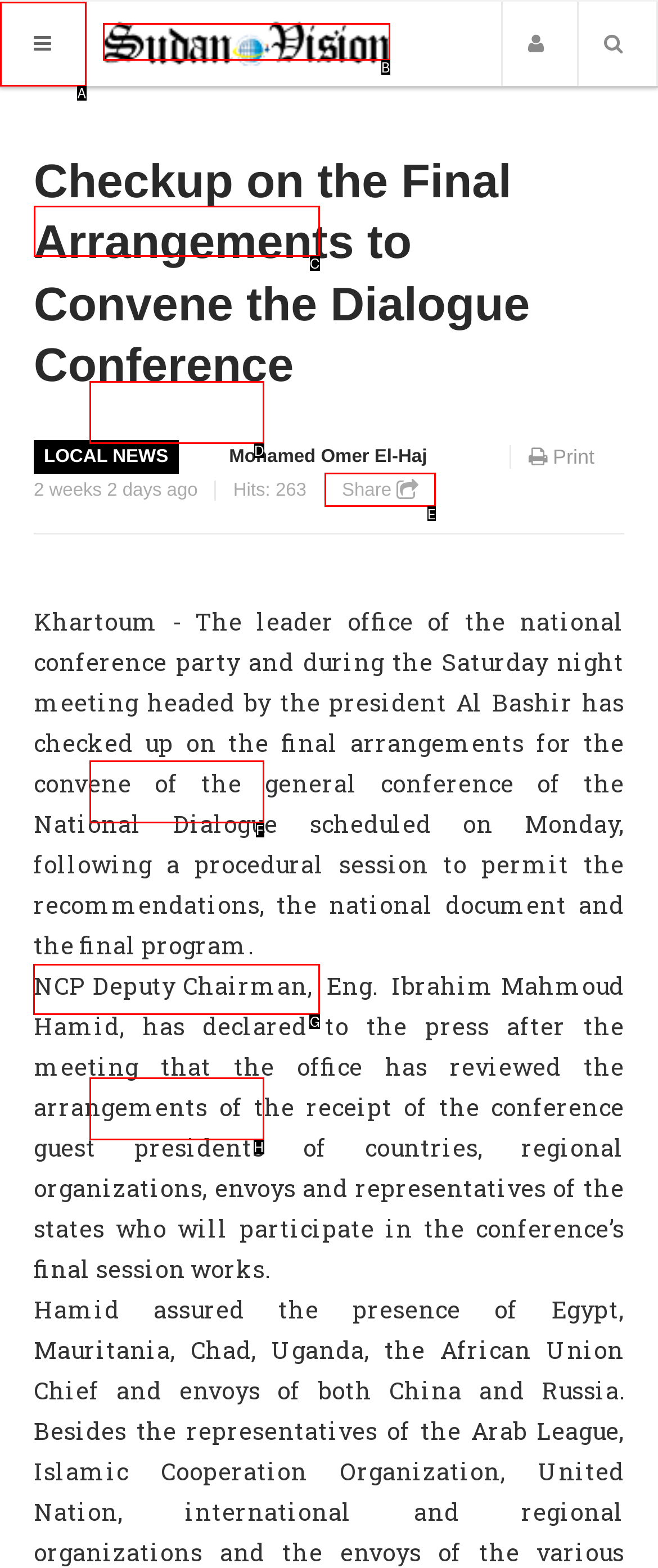Tell me which one HTML element you should click to complete the following task: Check ABOUT S.V
Answer with the option's letter from the given choices directly.

G